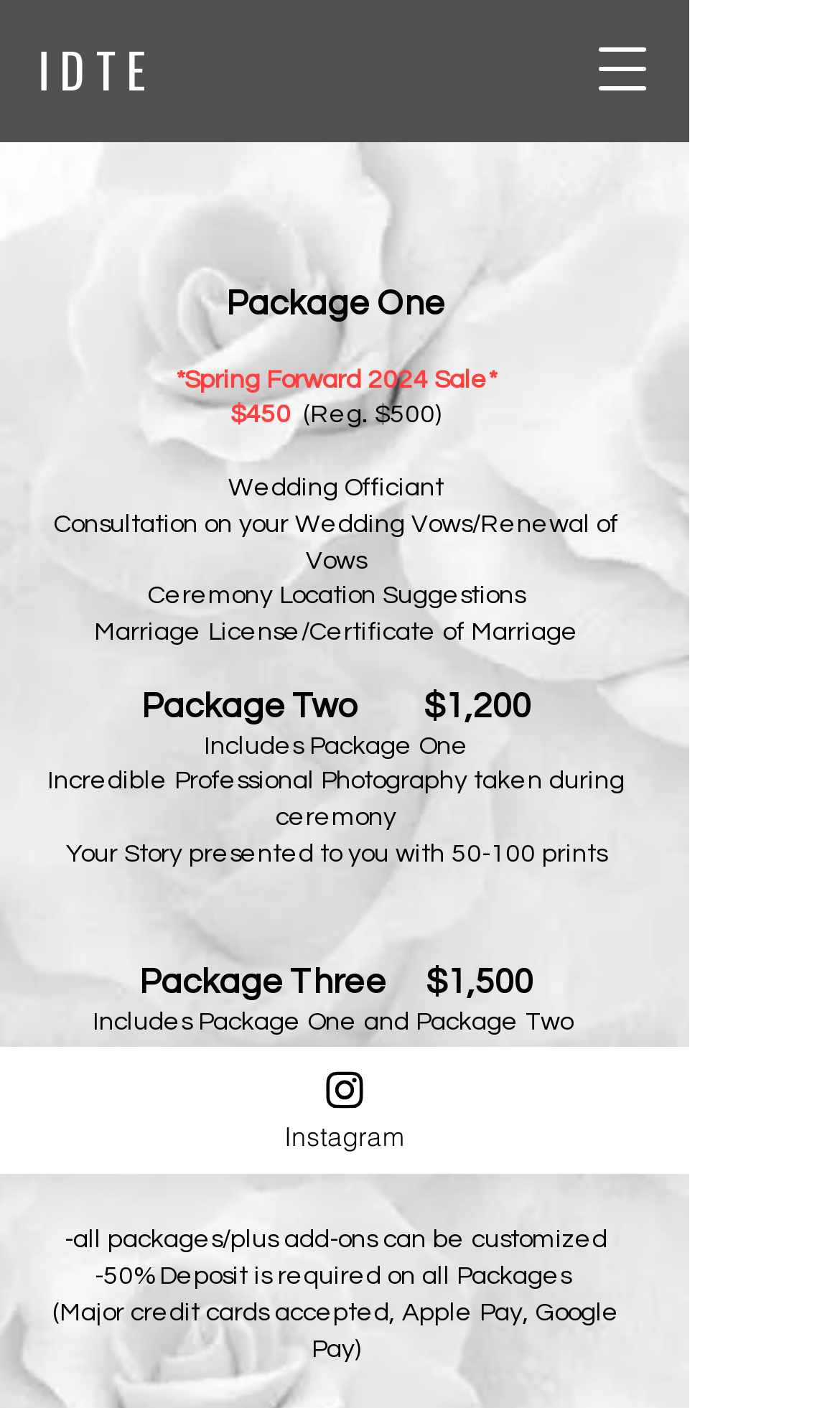Based on the image, provide a detailed and complete answer to the question: 
What is the purpose of the consultation on wedding vows?

The consultation on wedding vows is likely included in the packages to provide an opportunity for the couple to discuss their wedding vows with the wedding officiant. This consultation would allow the couple to personalize their vows and make them more meaningful to their relationship.